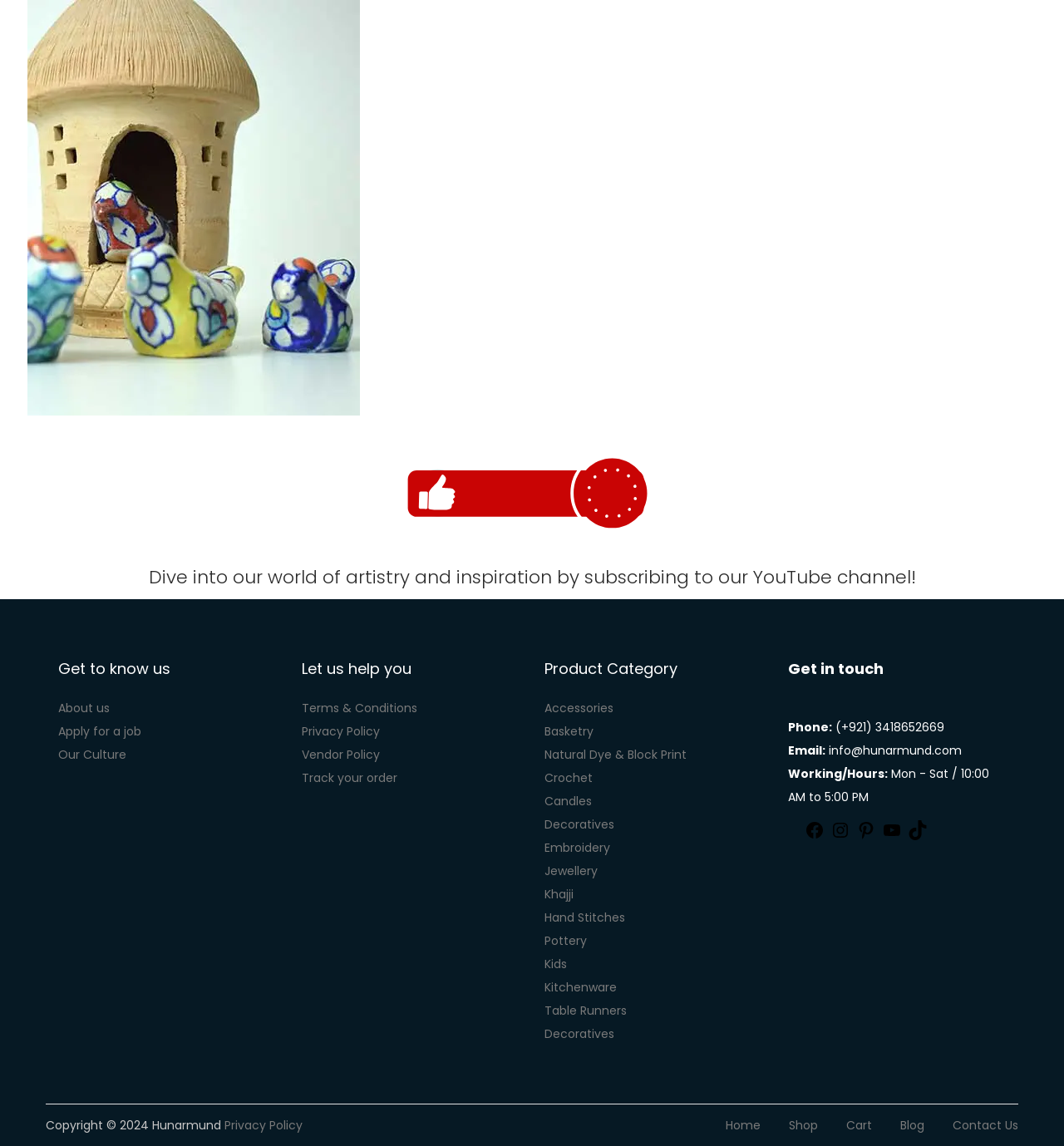Please locate the bounding box coordinates for the element that should be clicked to achieve the following instruction: "Subscribe to the YouTube channel". Ensure the coordinates are given as four float numbers between 0 and 1, i.e., [left, top, right, bottom].

[0.023, 0.496, 0.977, 0.512]